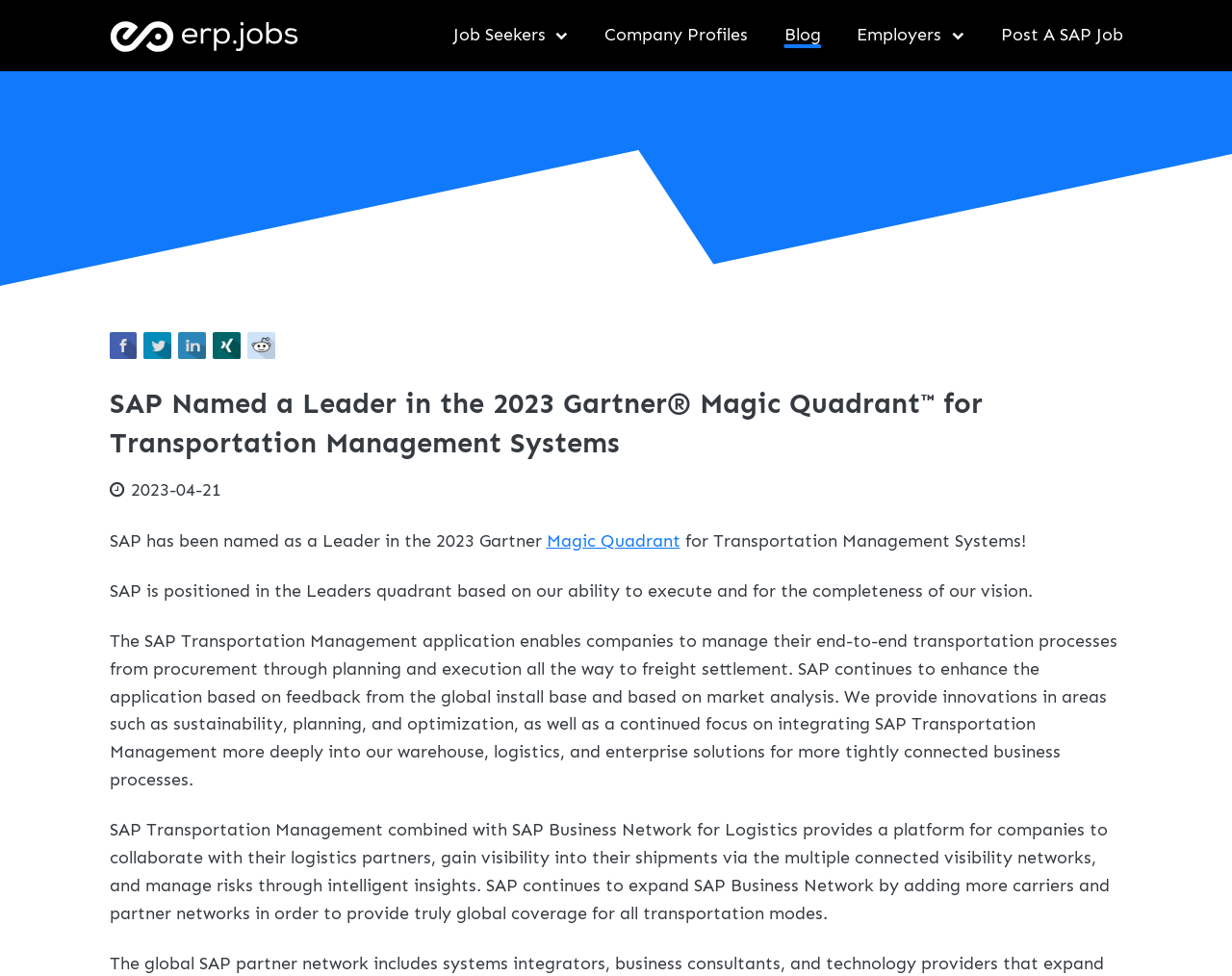Please determine the bounding box coordinates of the element's region to click in order to carry out the following instruction: "visit erp.jobs". The coordinates should be four float numbers between 0 and 1, i.e., [left, top, right, bottom].

[0.09, 0.012, 0.277, 0.071]